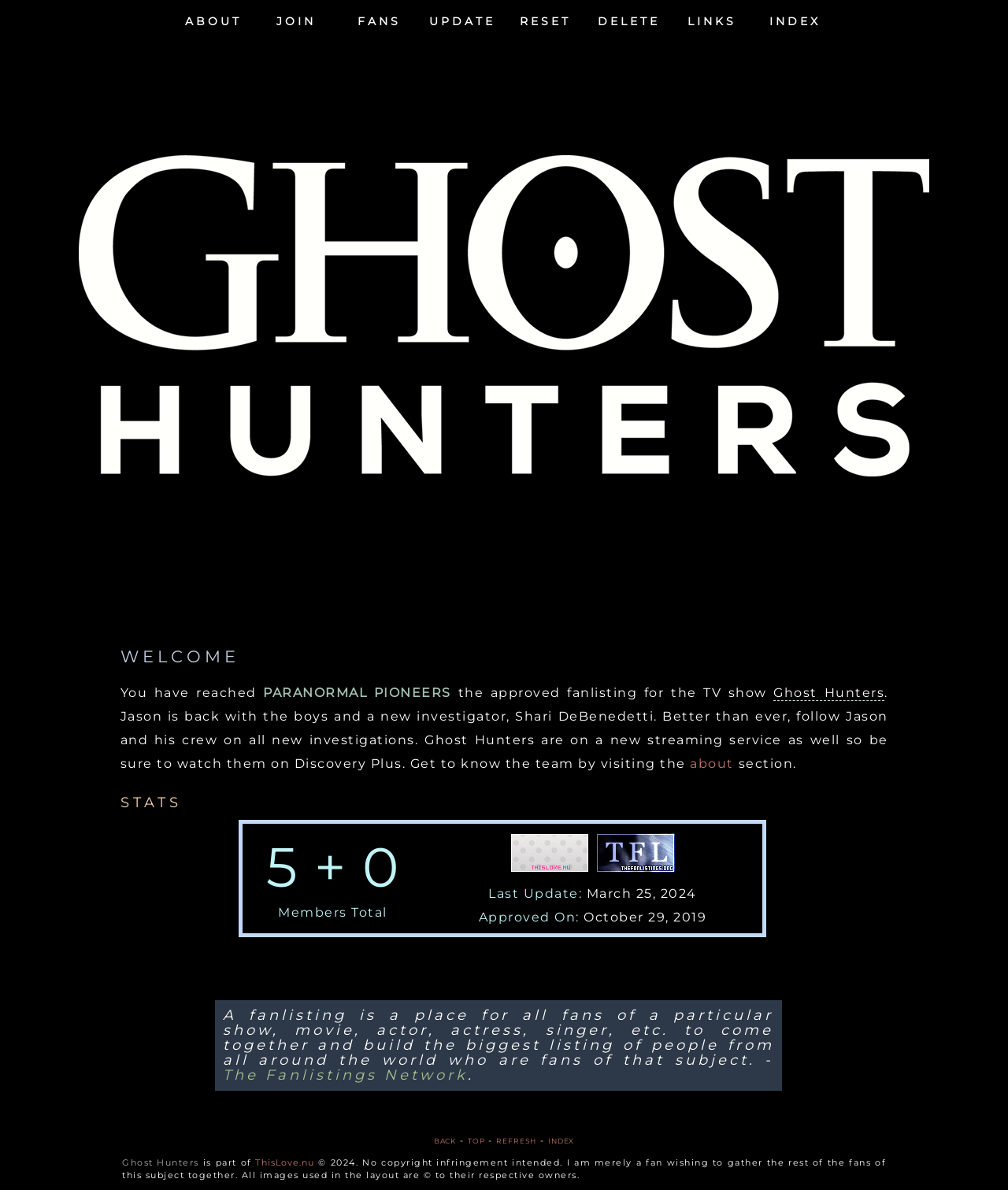Illustrate the webpage thoroughly, mentioning all important details.

The webpage is a fanlisting for the TV show "Ghost Hunters". At the top, there are several links, including "about", "join", "fans", "update", "reset", "delete", "links", and "index", which are aligned horizontally and take up the full width of the page.

Below the links, there is a large image of "Ghost Hunters" that spans most of the page's width. Underneath the image, there is a heading that reads "welcome" and a paragraph of text that introduces the fanlisting and provides a brief description of the TV show.

To the right of the introduction, there is a table that displays some statistics, including the total number of members and the last update date. The table has two columns, with the statistics on the left and the corresponding values on the right.

Further down the page, there is a blockquote that explains what a fanlisting is and how it works. The text is indented and has a distinctive formatting.

At the bottom of the page, there are several links, including "BACK", "TOP", "REFRESH", and "INDEX", which are aligned horizontally. There is also a copyright notice that mentions the year 2024 and disclaims any copyright infringement.

Throughout the page, there are several instances of the text "Ghost Hunters" and "thisLove.nu", which appears to be the name of the fanlisting network. There are also several images, including a small icon for "thisLove.nu" that appears in the statistics table.